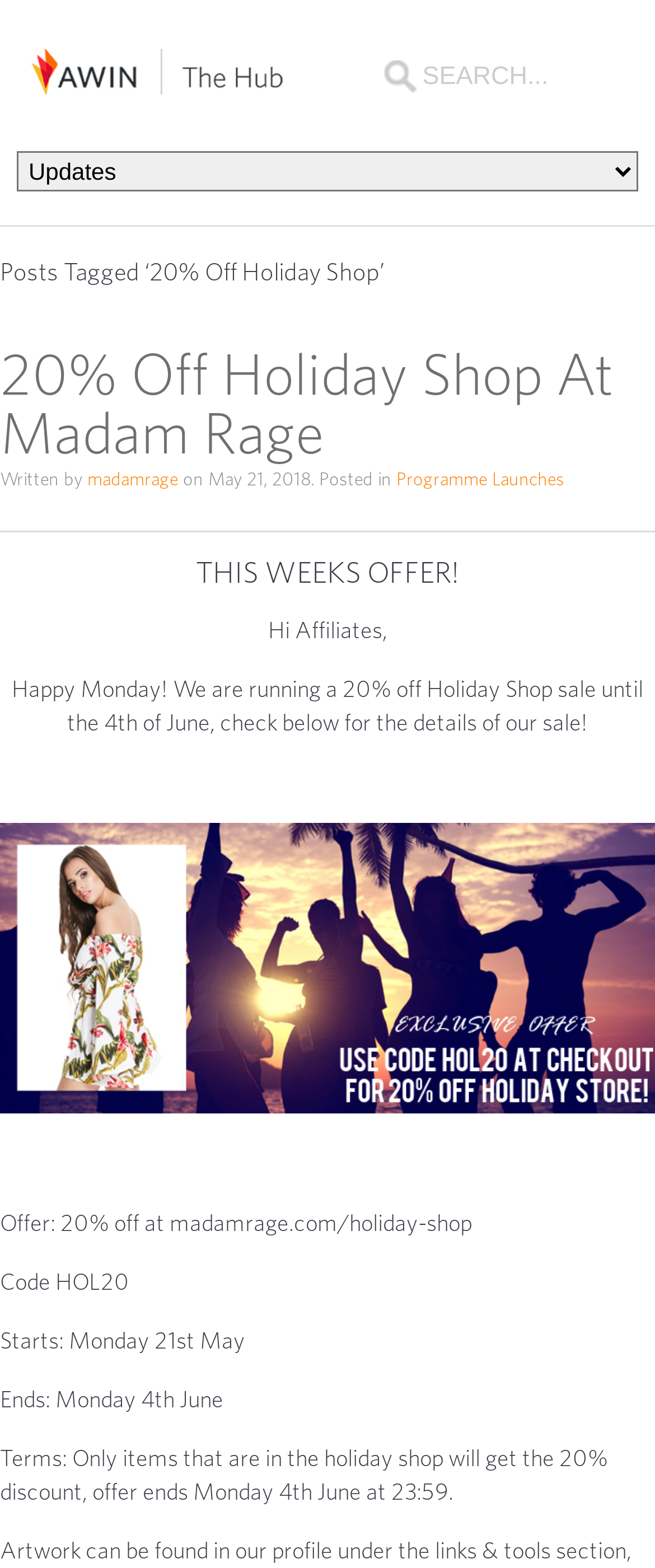Construct a comprehensive description capturing every detail on the webpage.

The webpage appears to be a blog or article page from "The Hub" website, with a focus on a 20% off holiday shop sale. At the top left, there is a link to "The Hub" with an accompanying image. On the top right, there is a search bar with a textbox. Below the search bar, there is a combobox.

The main content of the page is divided into sections. The first section has a heading "Posts Tagged ‘20% Off Holiday Shop’" and contains an article titled "20% Off Holiday Shop At Madam Rage". This article has a link to the article, followed by the author's name "madamrage" and the date "May 21, 2018". There are also links to categories, including "Programme Launches".

The next section has a heading "THIS WEEKS OFFER!" and contains a promotional message about a 20% off holiday shop sale. The message is addressed to affiliates and provides details about the sale, including the duration and terms. There is also a link to "20% Off Madam Rage Holiday Shop" with an accompanying image.

Below the promotional message, there are several lines of text providing more details about the offer, including the code "HOL20", the start and end dates, and the terms of the offer. Overall, the webpage appears to be a promotional page for a holiday shop sale, with a focus on providing details and terms of the offer to affiliates.